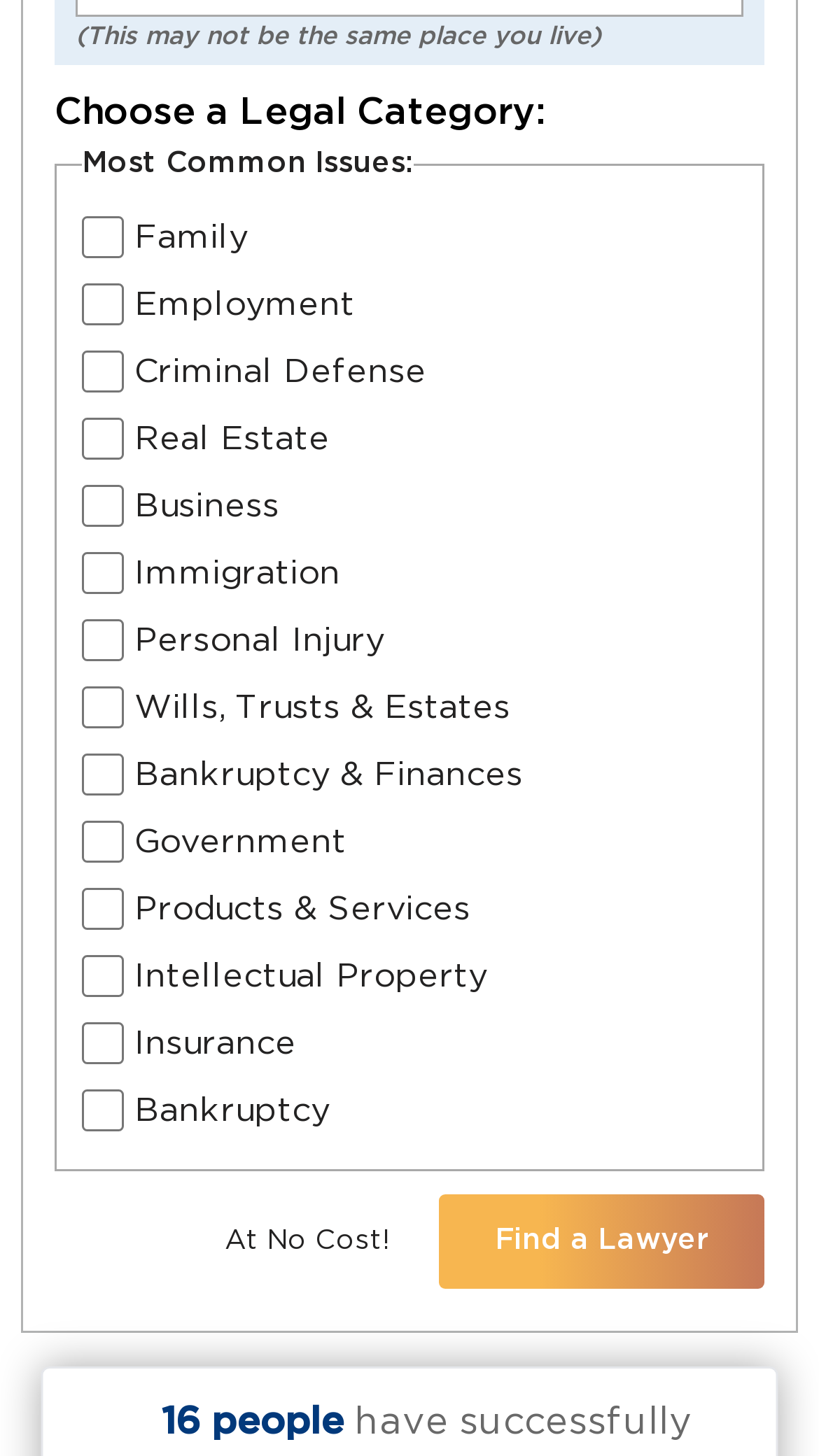Given the element description "parent_node: Bankruptcy name="Bankruptcy" value="58"", identify the bounding box of the corresponding UI element.

[0.1, 0.748, 0.151, 0.777]